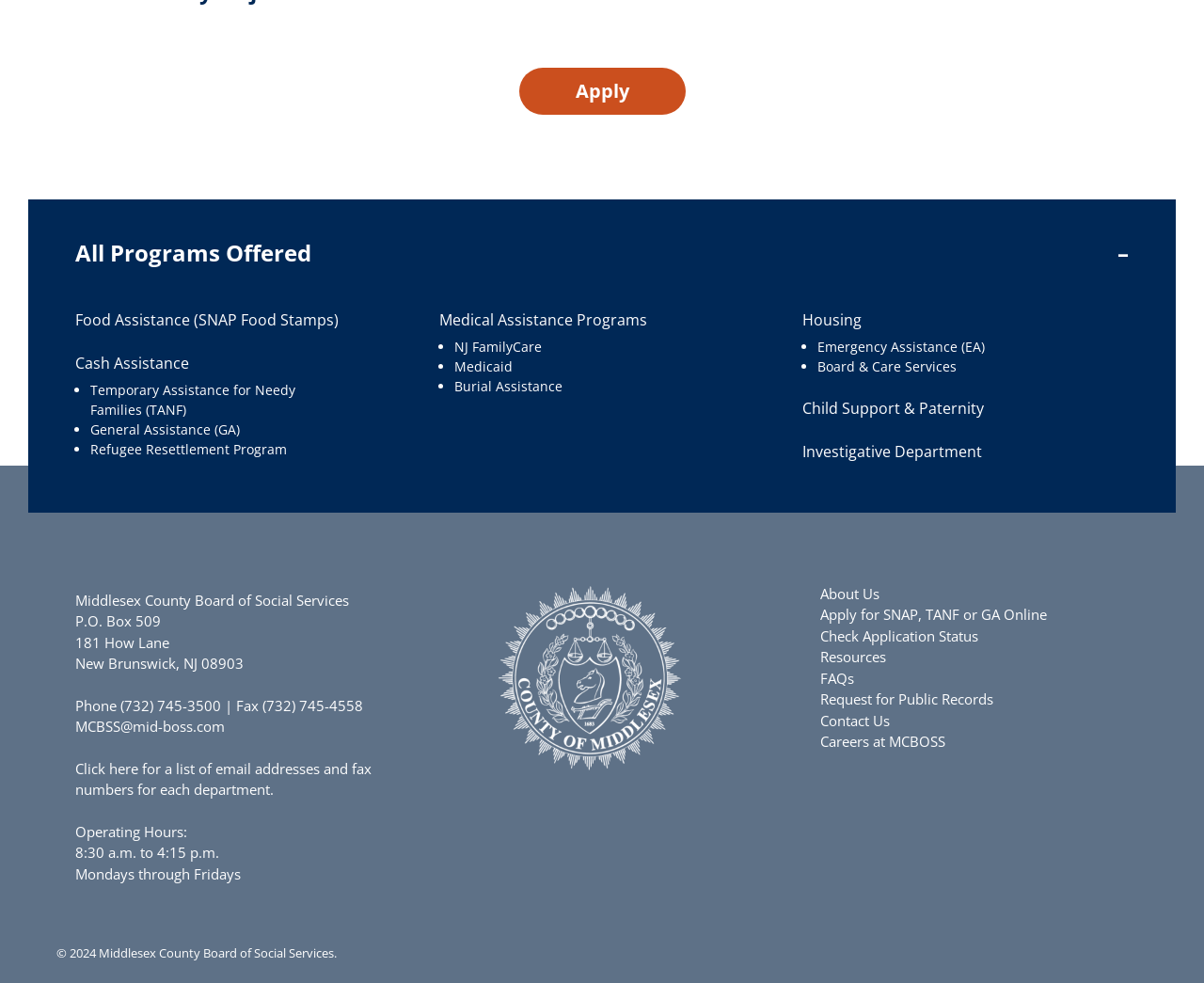Use a single word or phrase to answer the question:
What are the operating hours of the organization?

8:30 a.m. to 4:15 p.m.